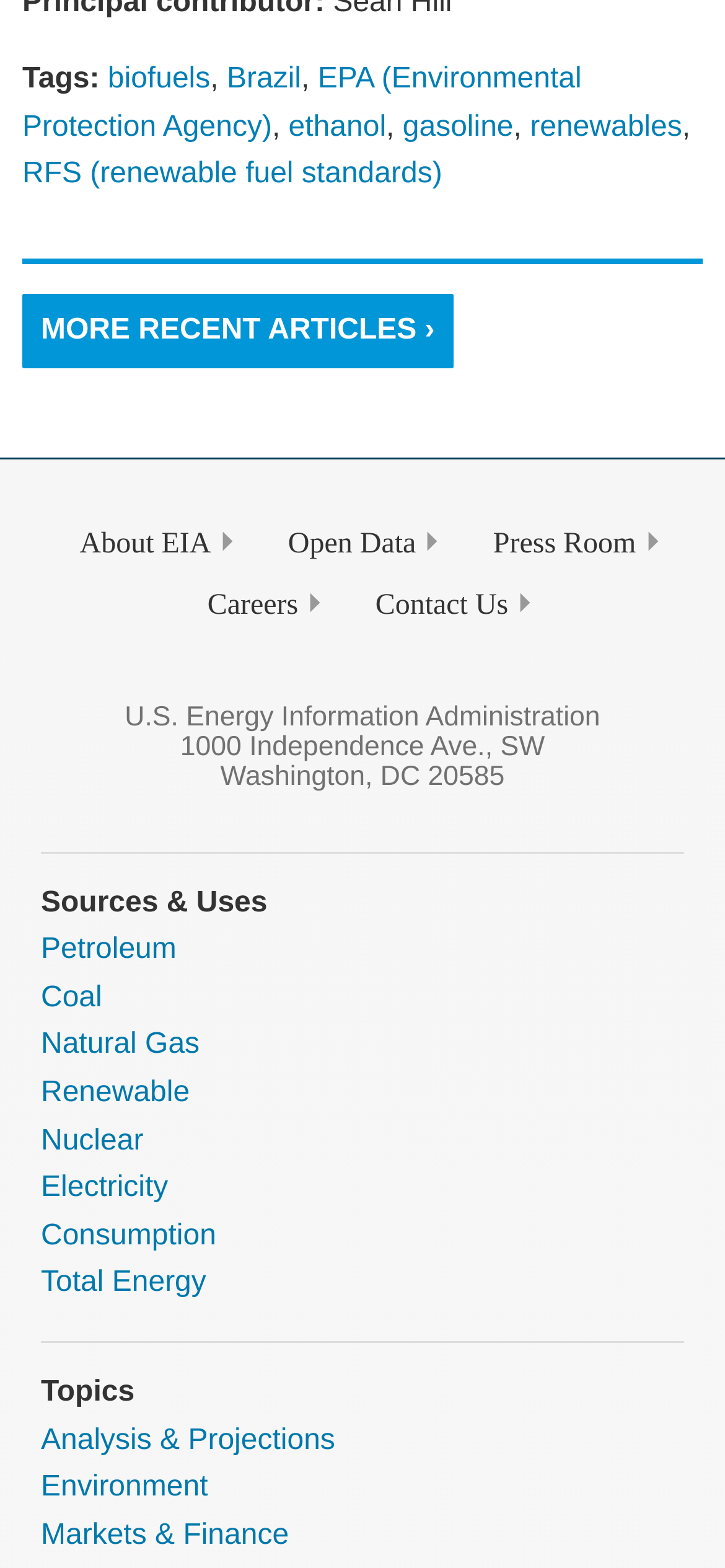Bounding box coordinates should be provided in the format (top-left x, top-left y, bottom-right x, bottom-right y) with all values between 0 and 1. Identify the bounding box for this UI element: Press Room

[0.68, 0.334, 0.877, 0.361]